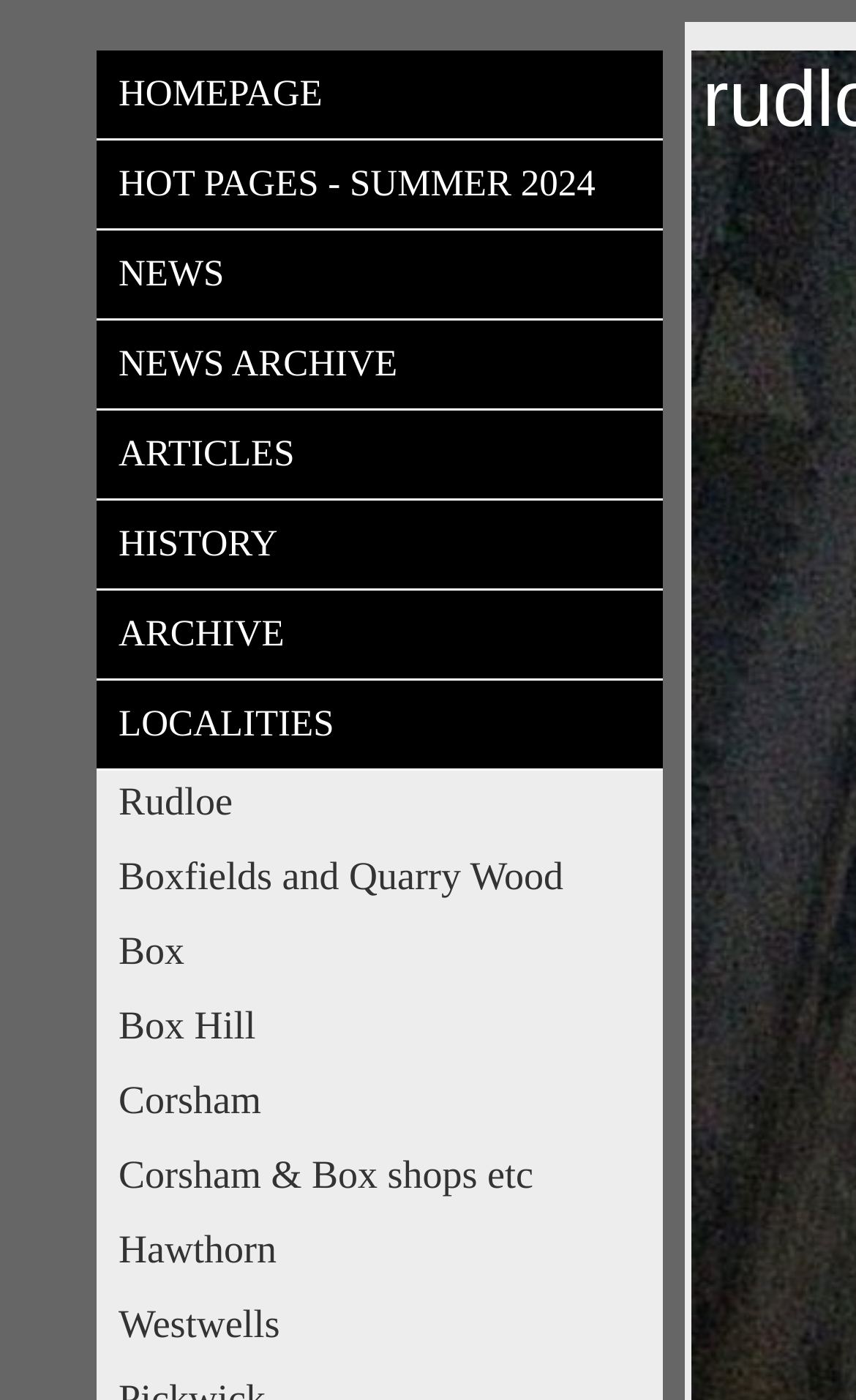Determine the bounding box for the UI element that matches this description: "Boxfields and Quarry Wood".

[0.113, 0.604, 0.774, 0.649]